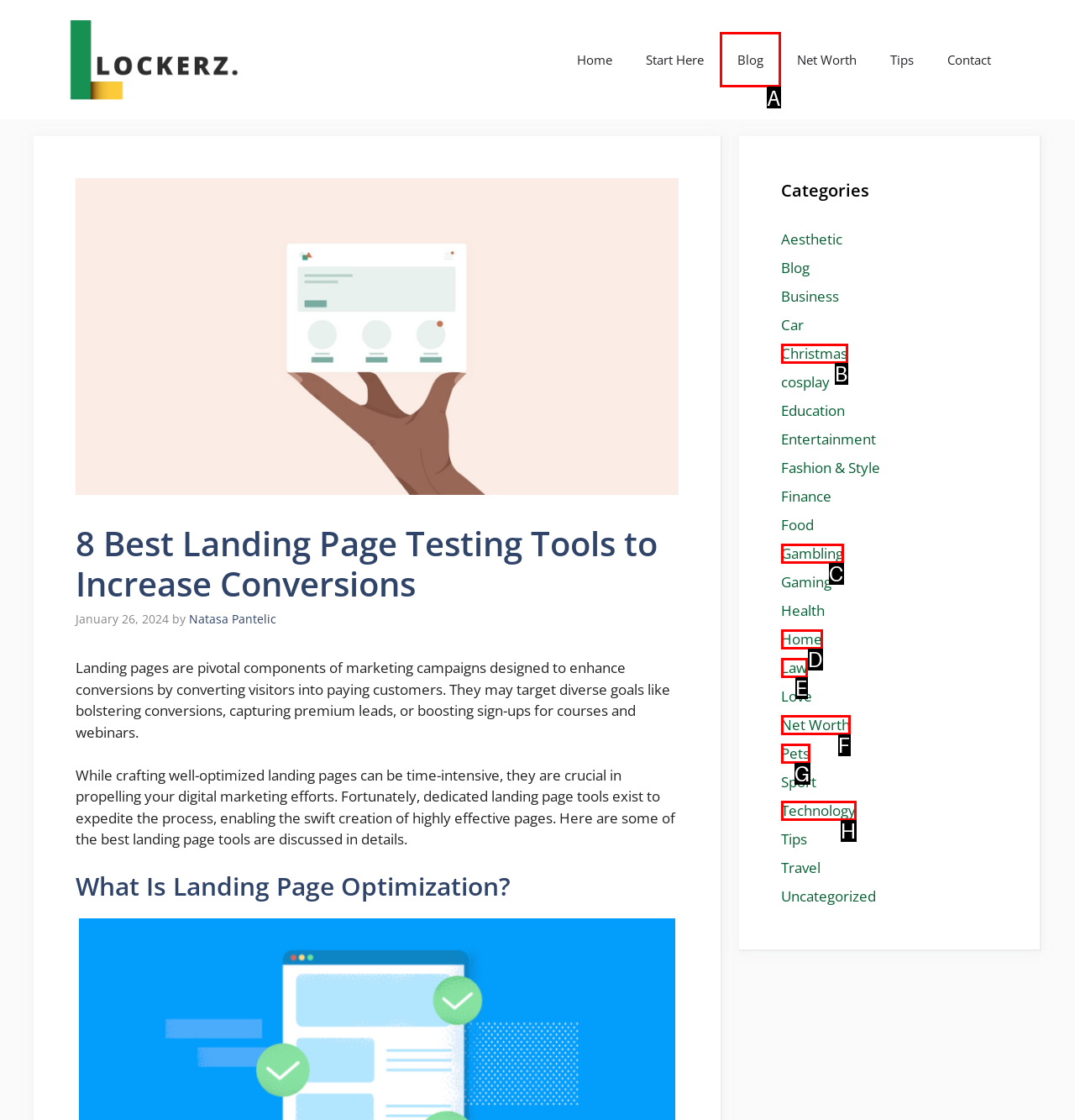Identify the correct HTML element to click for the task: Go to the CityHall page. Provide the letter of your choice.

None